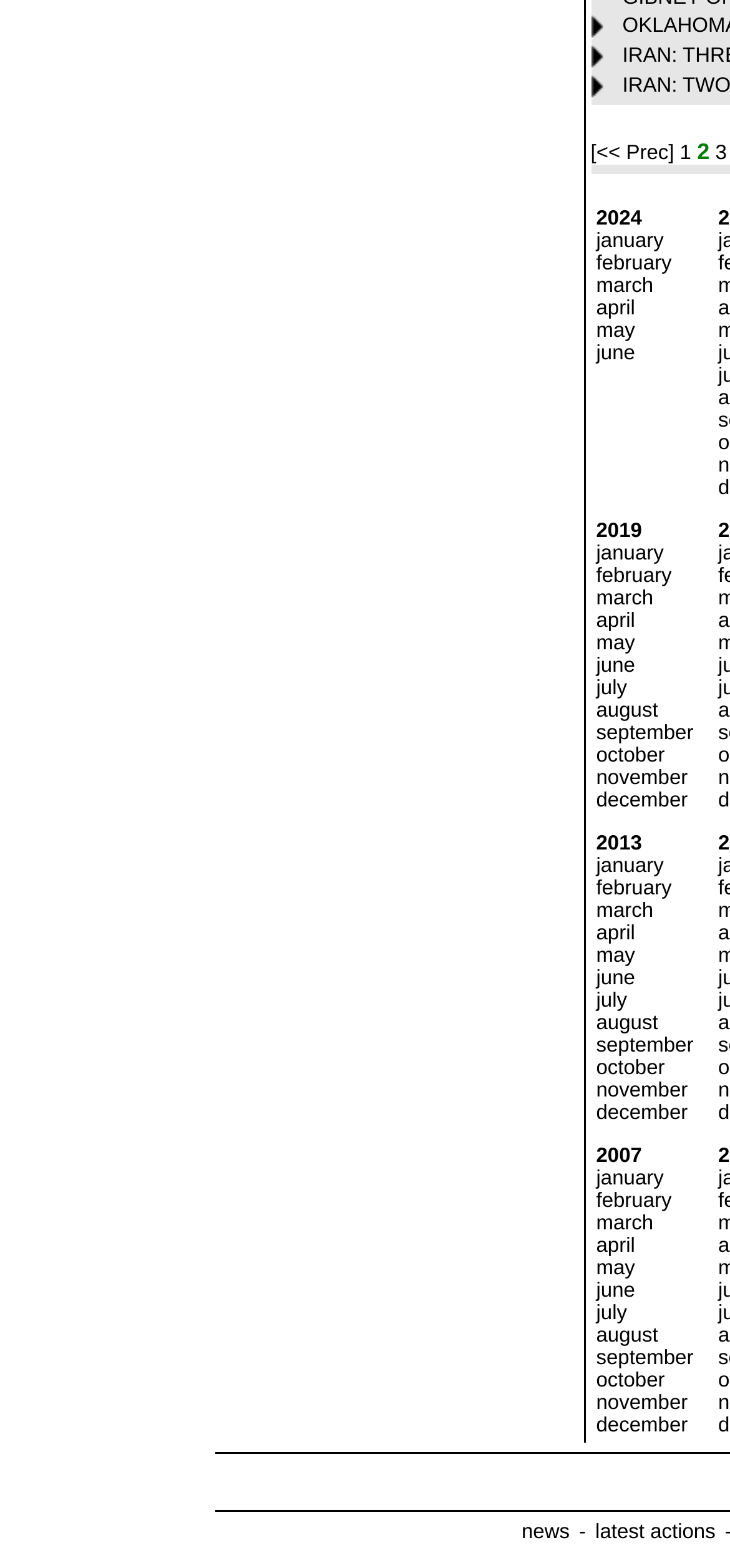What is the text of the link that comes after '<< Prec'?
Based on the content of the image, thoroughly explain and answer the question.

By examining the link elements, I can see that the link that comes after '<< Prec' has the text '1'.